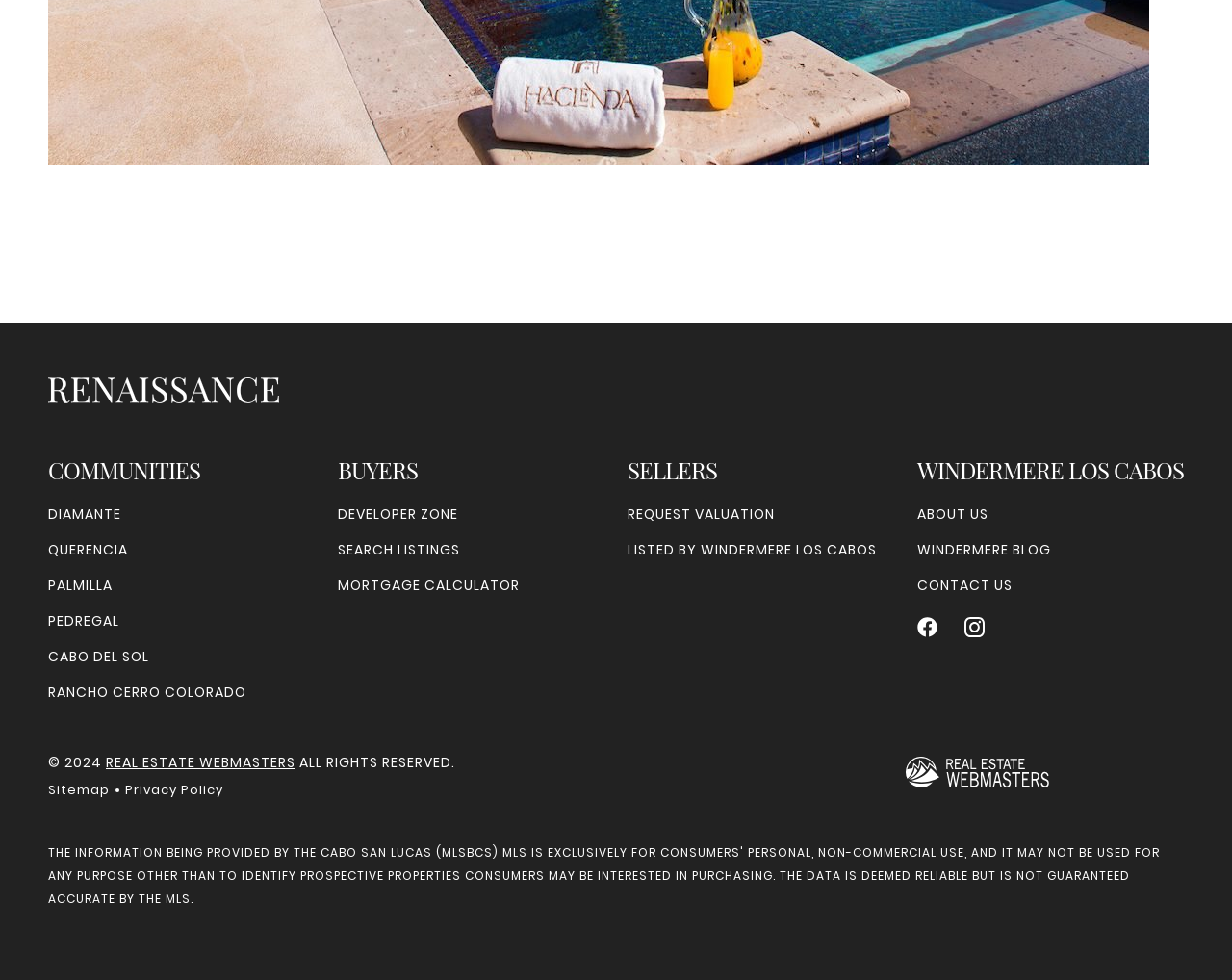Predict the bounding box for the UI component with the following description: "pedregal".

[0.039, 0.624, 0.097, 0.645]